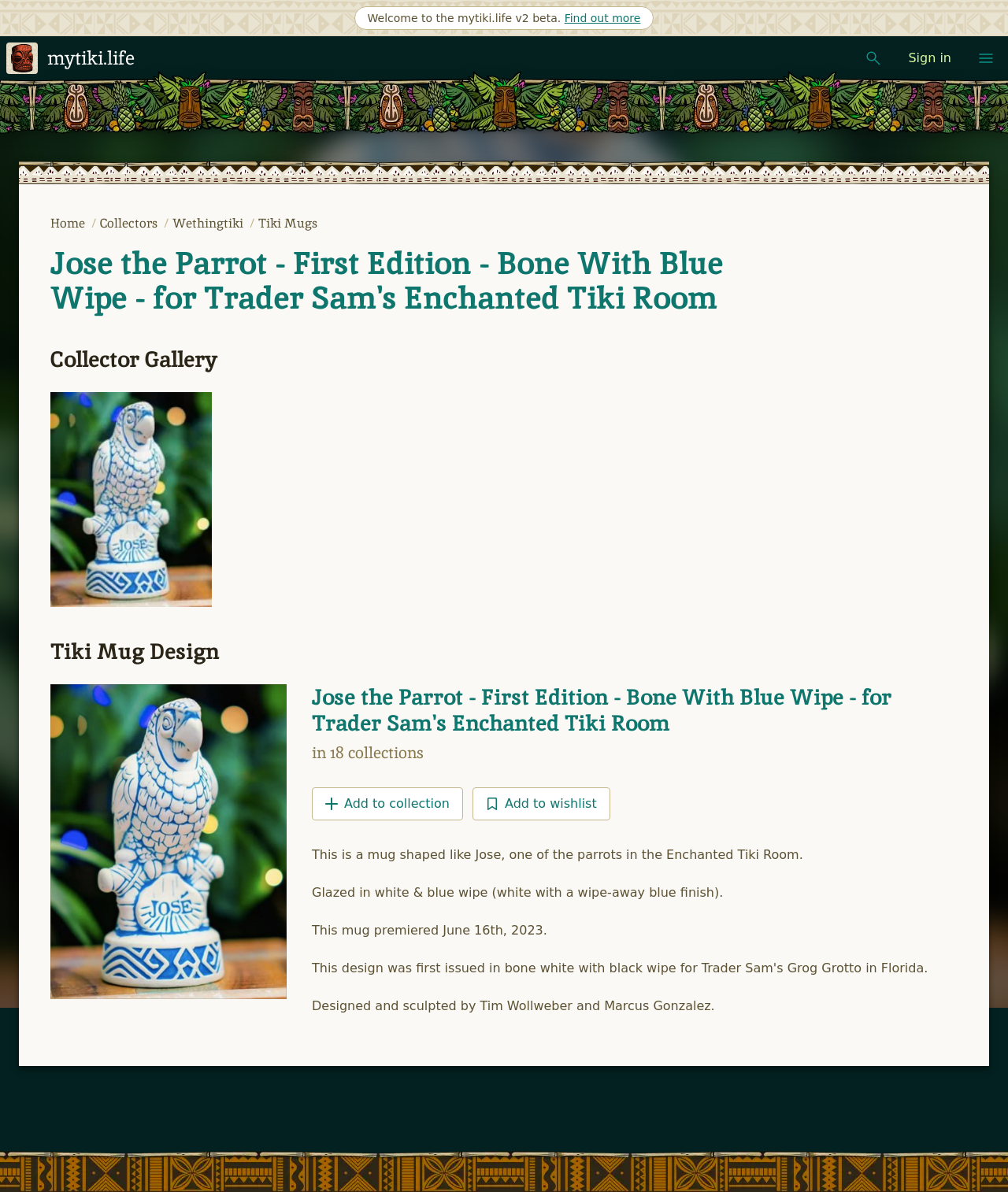Answer this question in one word or a short phrase: When did the tiki mug premiere?

June 16th, 2023